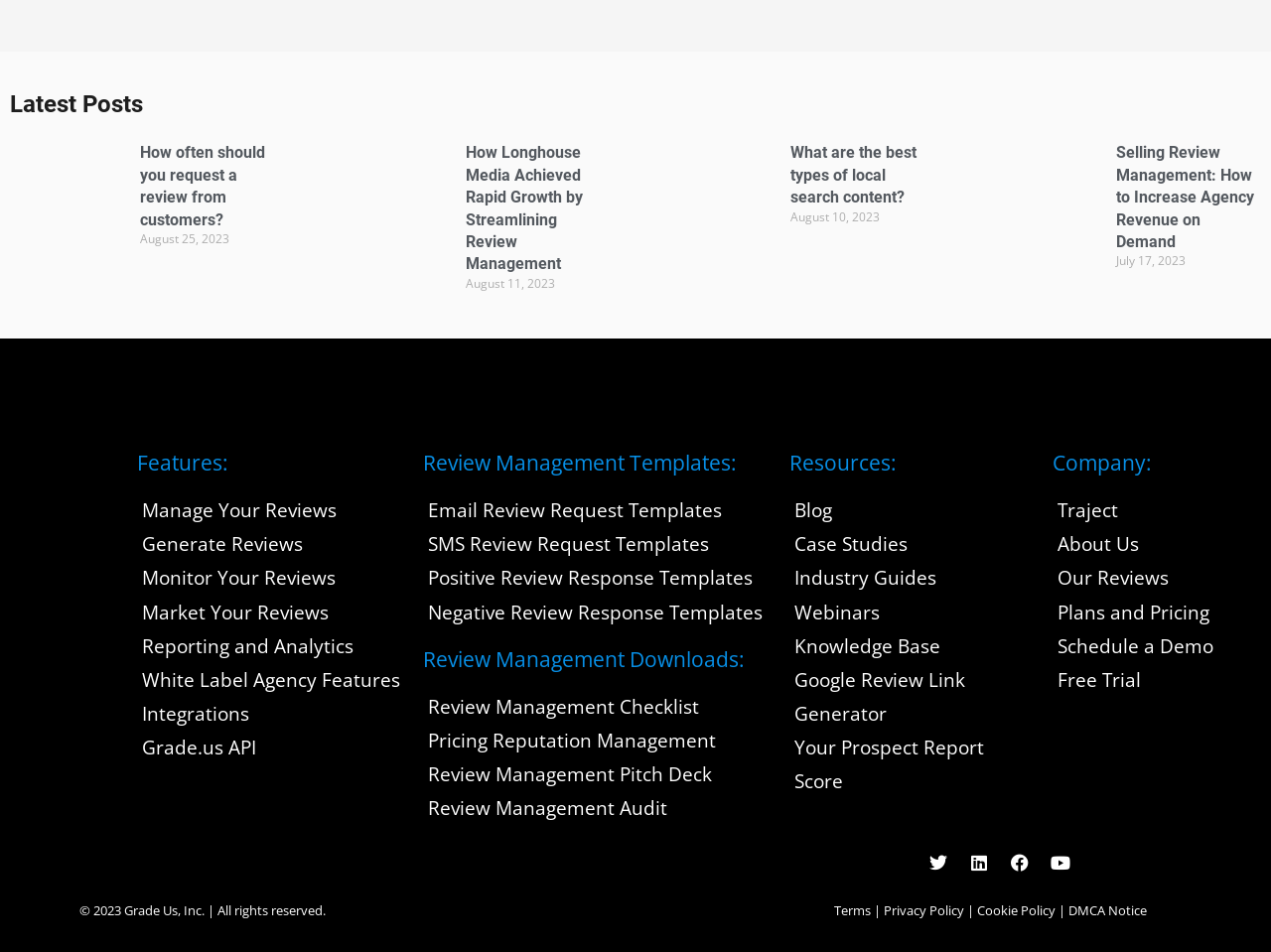Determine the bounding box coordinates of the section to be clicked to follow the instruction: "Click on the 'Features:' link". The coordinates should be given as four float numbers between 0 and 1, formatted as [left, top, right, bottom].

[0.108, 0.476, 0.317, 0.498]